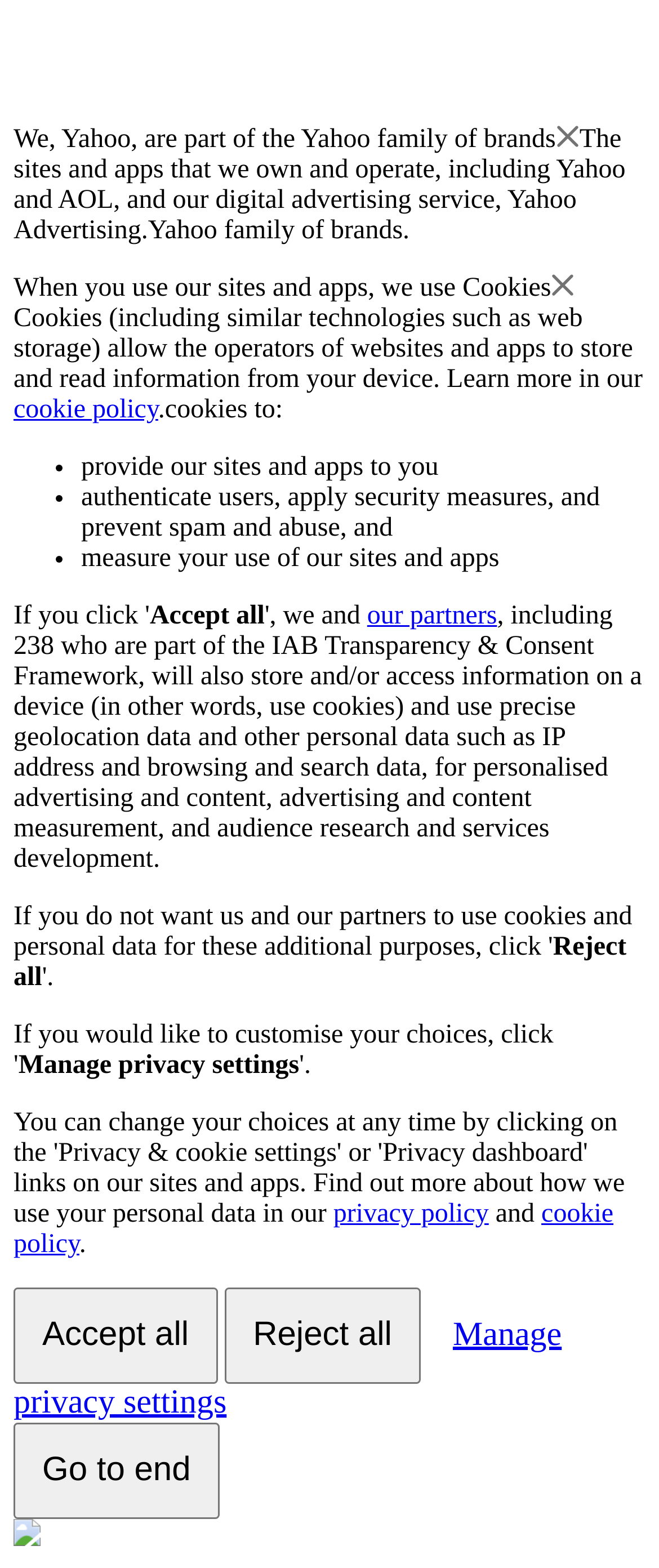Determine the bounding box coordinates for the UI element with the following description: "Manage privacy settings". The coordinates should be four float numbers between 0 and 1, represented as [left, top, right, bottom].

[0.021, 0.823, 0.852, 0.922]